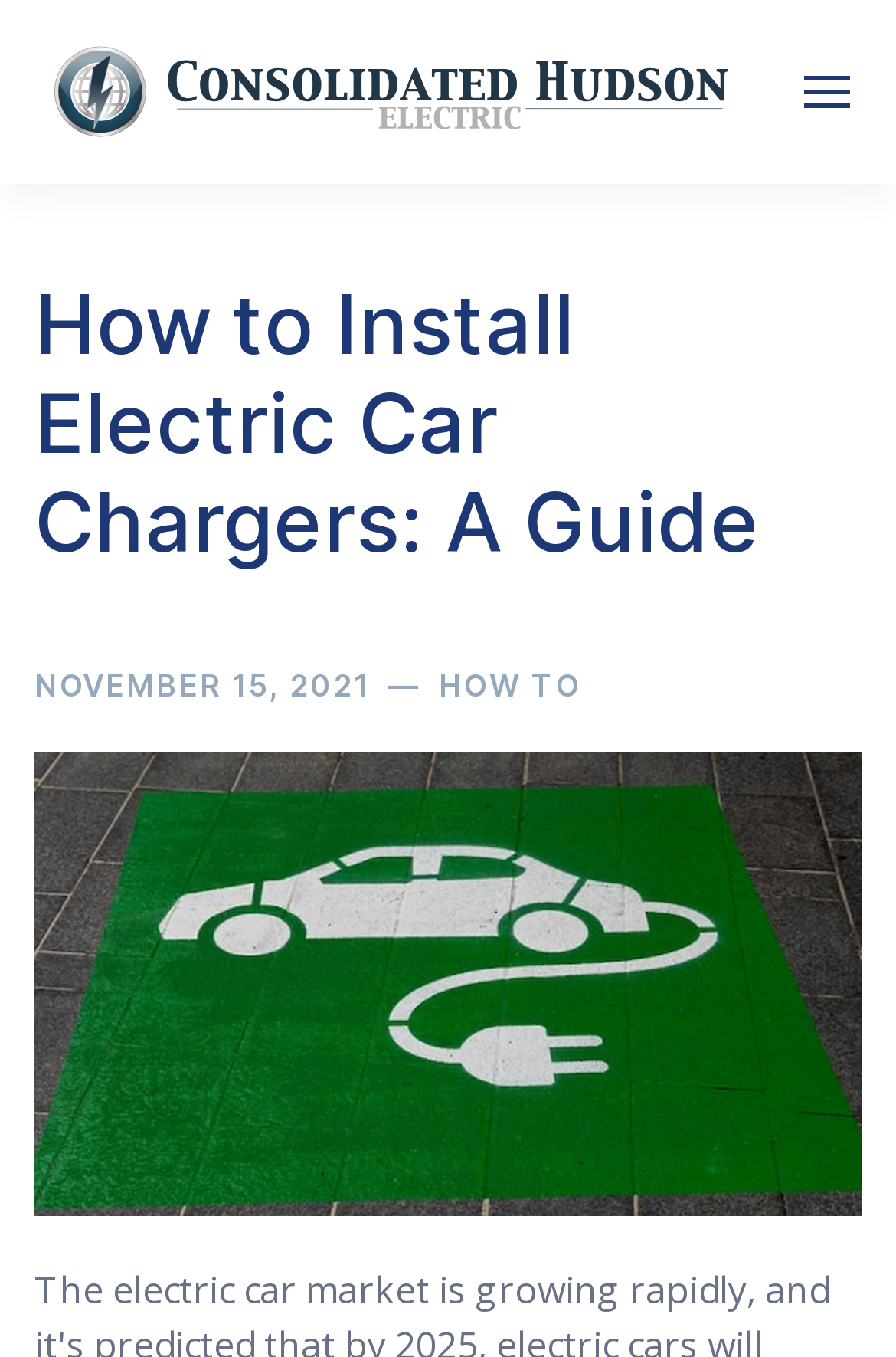What is the category of the article?
Based on the screenshot, respond with a single word or phrase.

HOW TO